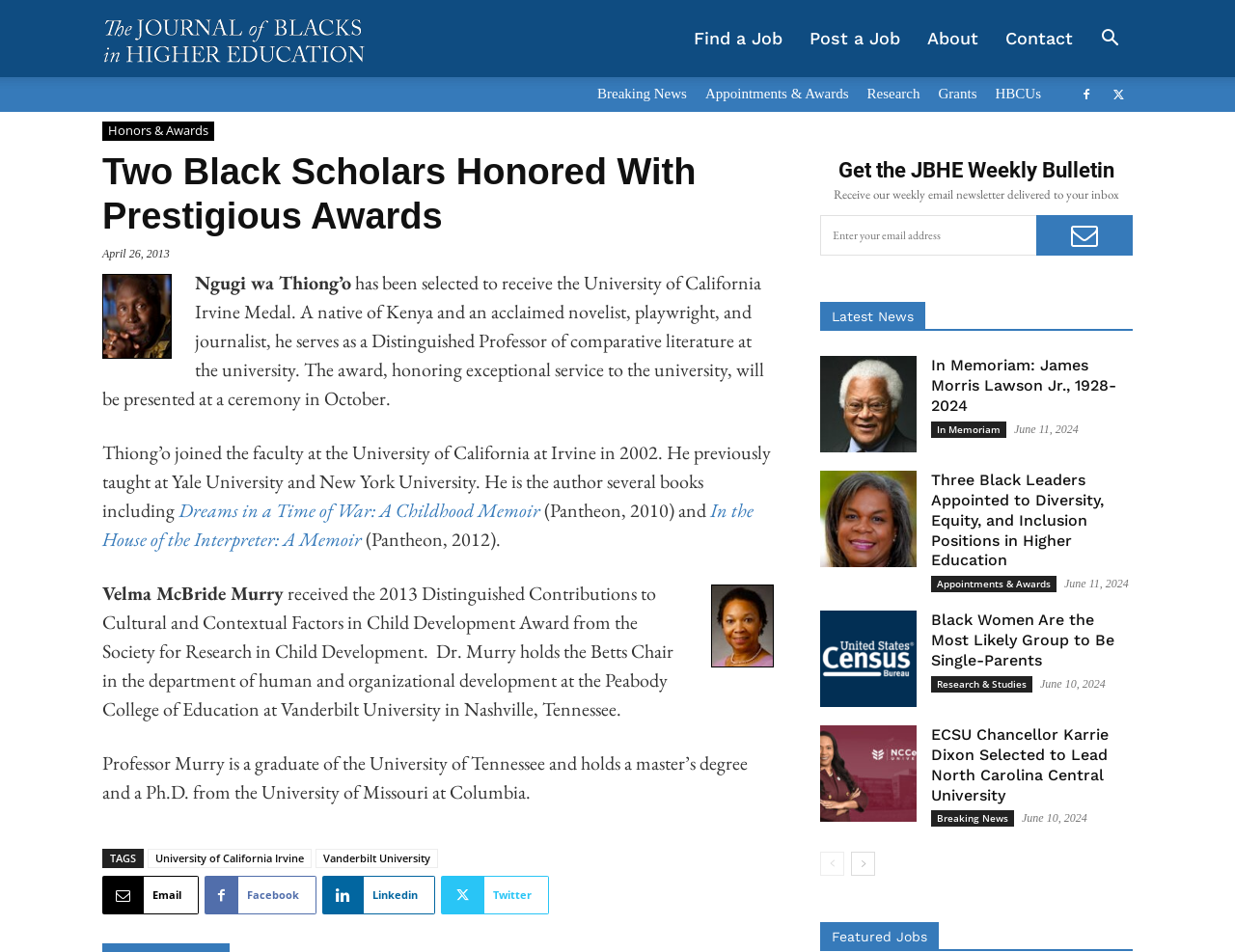Provide the bounding box coordinates of the HTML element described by the text: "University of California Irvine".

[0.12, 0.892, 0.252, 0.912]